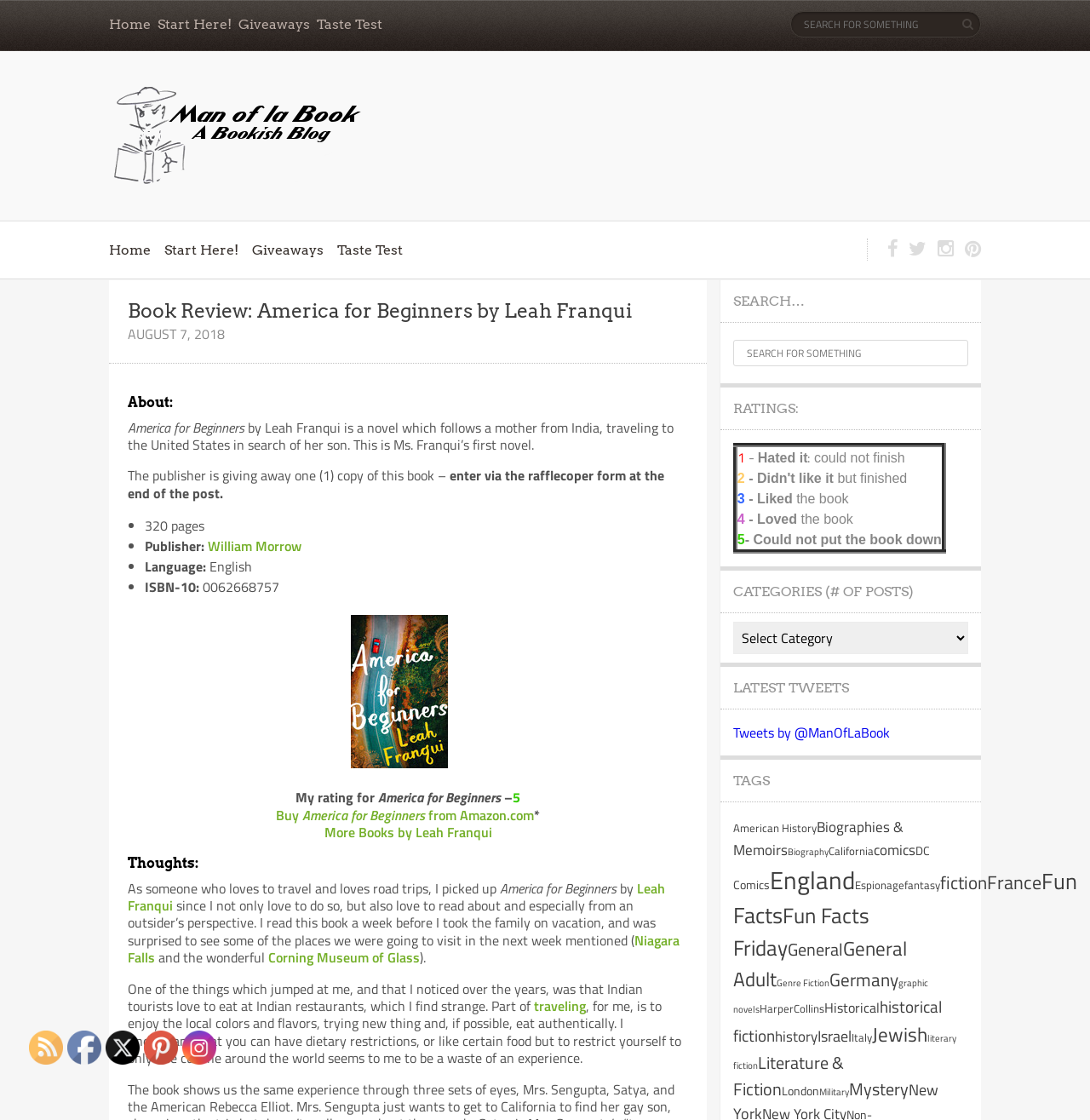Identify and extract the main heading of the webpage.

Book Review: America for Beginners by Leah Franqui